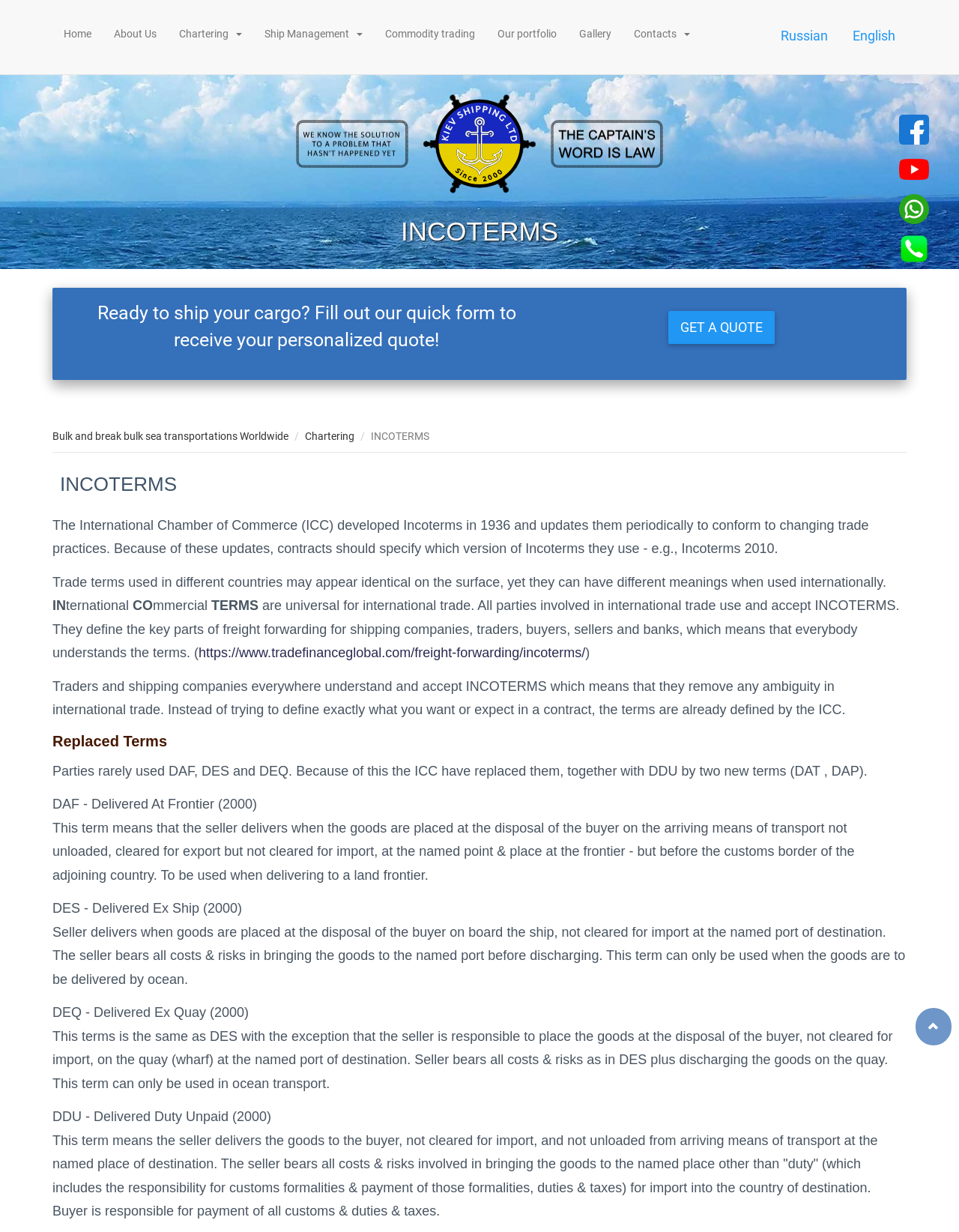Extract the bounding box coordinates for the UI element described as: "Contacts".

[0.649, 0.012, 0.731, 0.043]